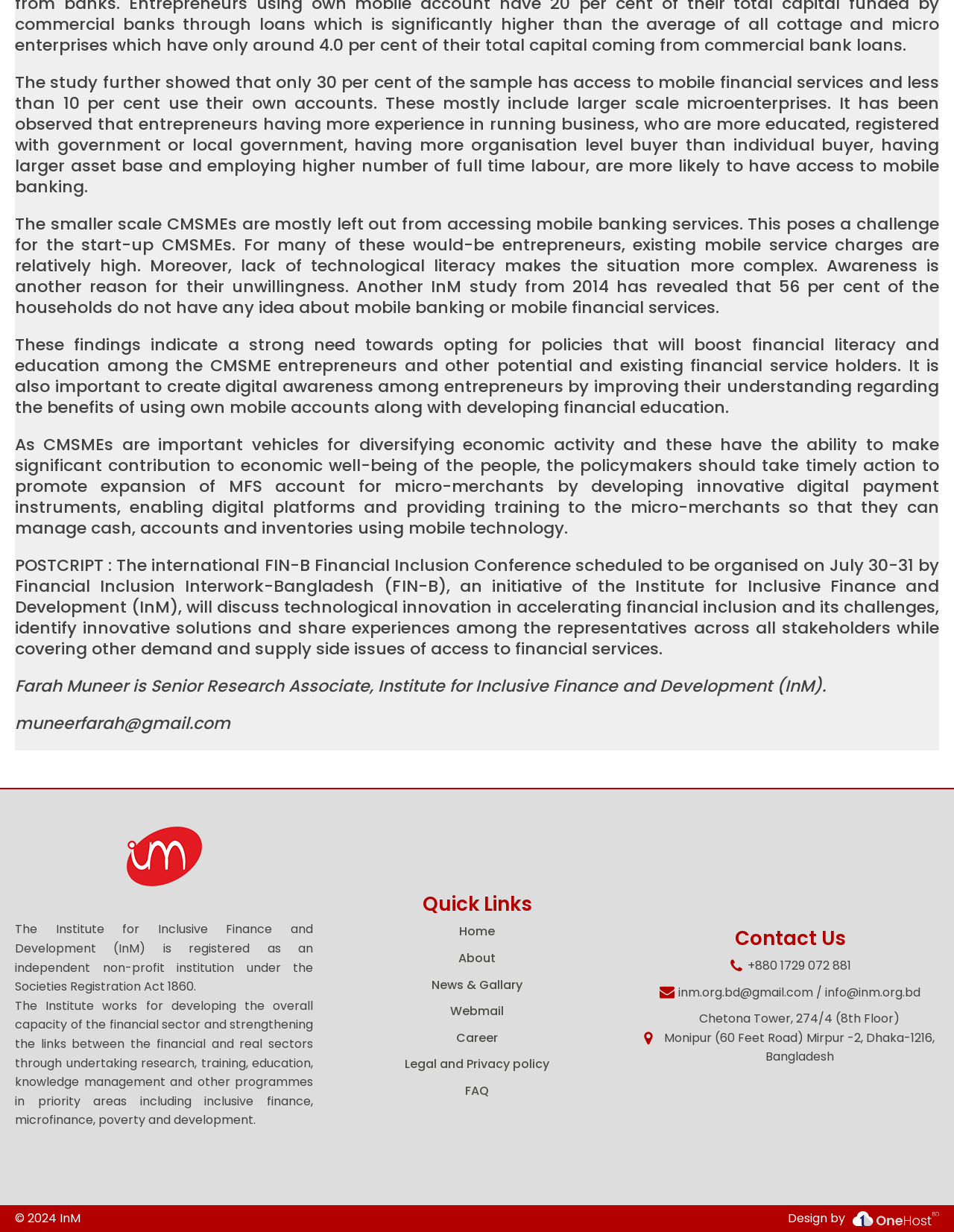What is the topic of the article?
Based on the content of the image, thoroughly explain and answer the question.

The article discusses the challenges faced by CMSMEs ( Cottage, Micro, Small and Medium Enterprises) in accessing mobile banking services and the need for policies to promote financial literacy and education among entrepreneurs.